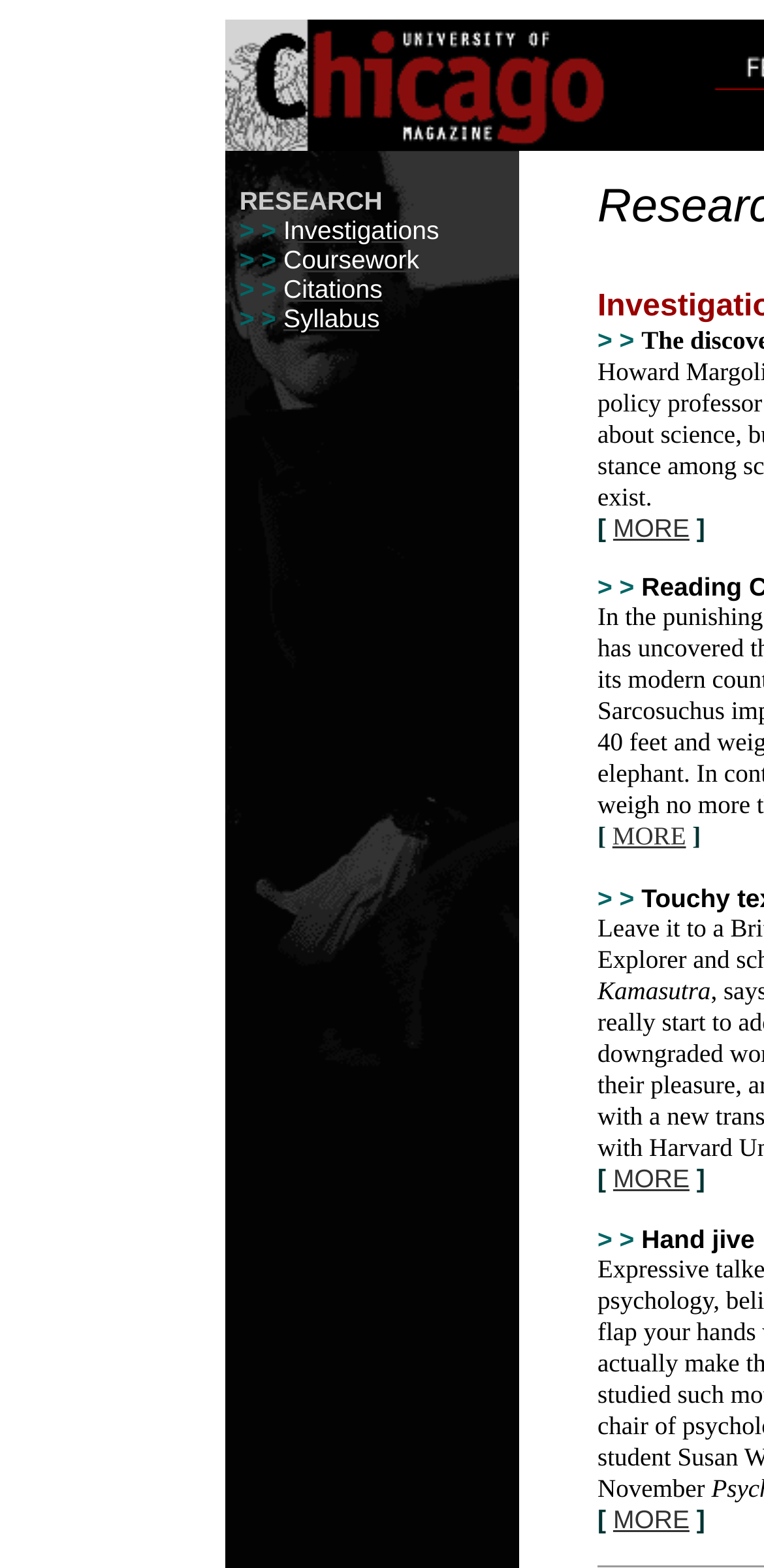Please answer the following question using a single word or phrase: 
How many images are on the top row?

3